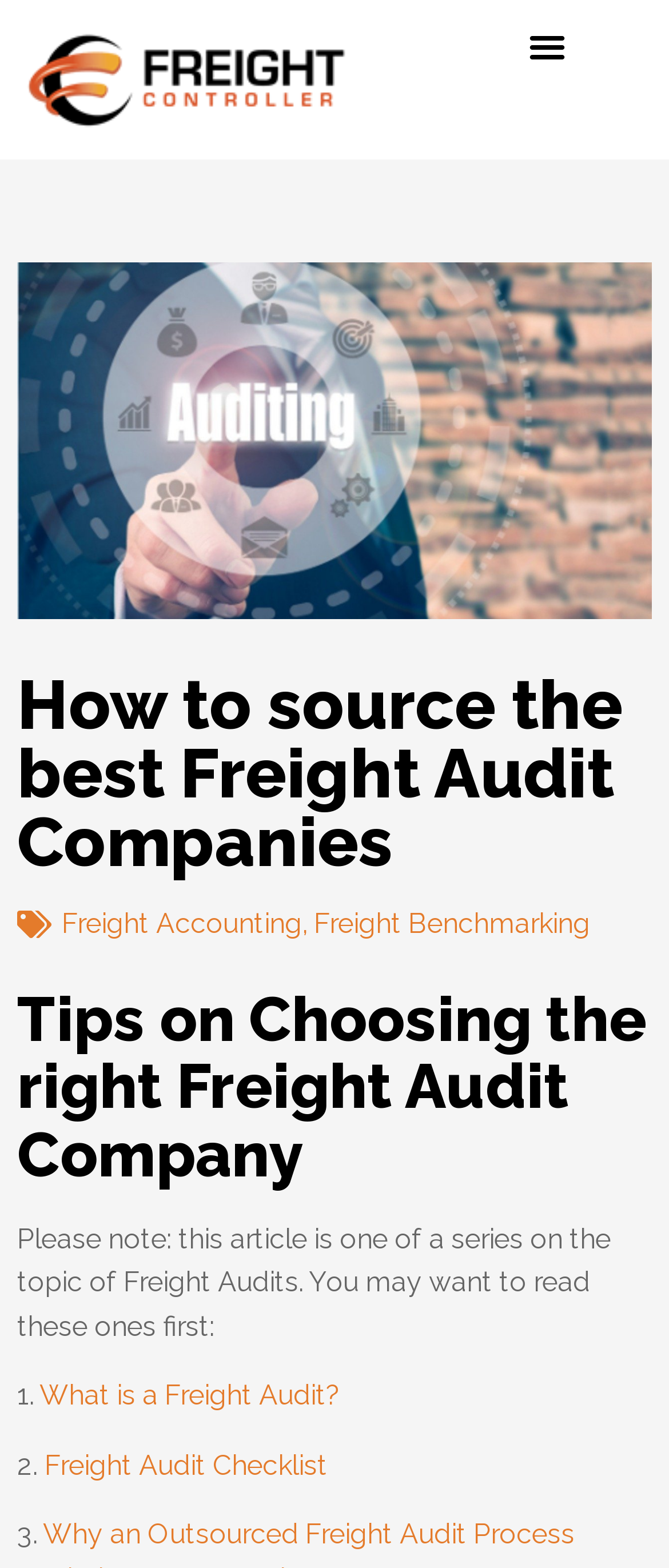What is the company name mentioned in the logo?
Please use the image to provide a one-word or short phrase answer.

Freight Controller